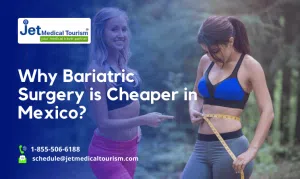Thoroughly describe the content and context of the image.

The image features a vibrant promotional graphic by Jet Medical Tourism, highlighting the benefits of bariatric surgery in Mexico. Two women, one measuring her waist with a tape measure, are depicted, symbolizing the focus on weight loss and transformation. The background suggests a natural setting, reinforcing a healthy lifestyle. The text boldly asks, "Why Bariatric Surgery is Cheaper in Mexico?" accompanied by contact details, including a phone number and email address, encouraging prospective patients to reach out for more information. This visual encapsulates the essence of affordable healthcare options while simultaneously promoting a message of empowerment through weight loss and health improvement.